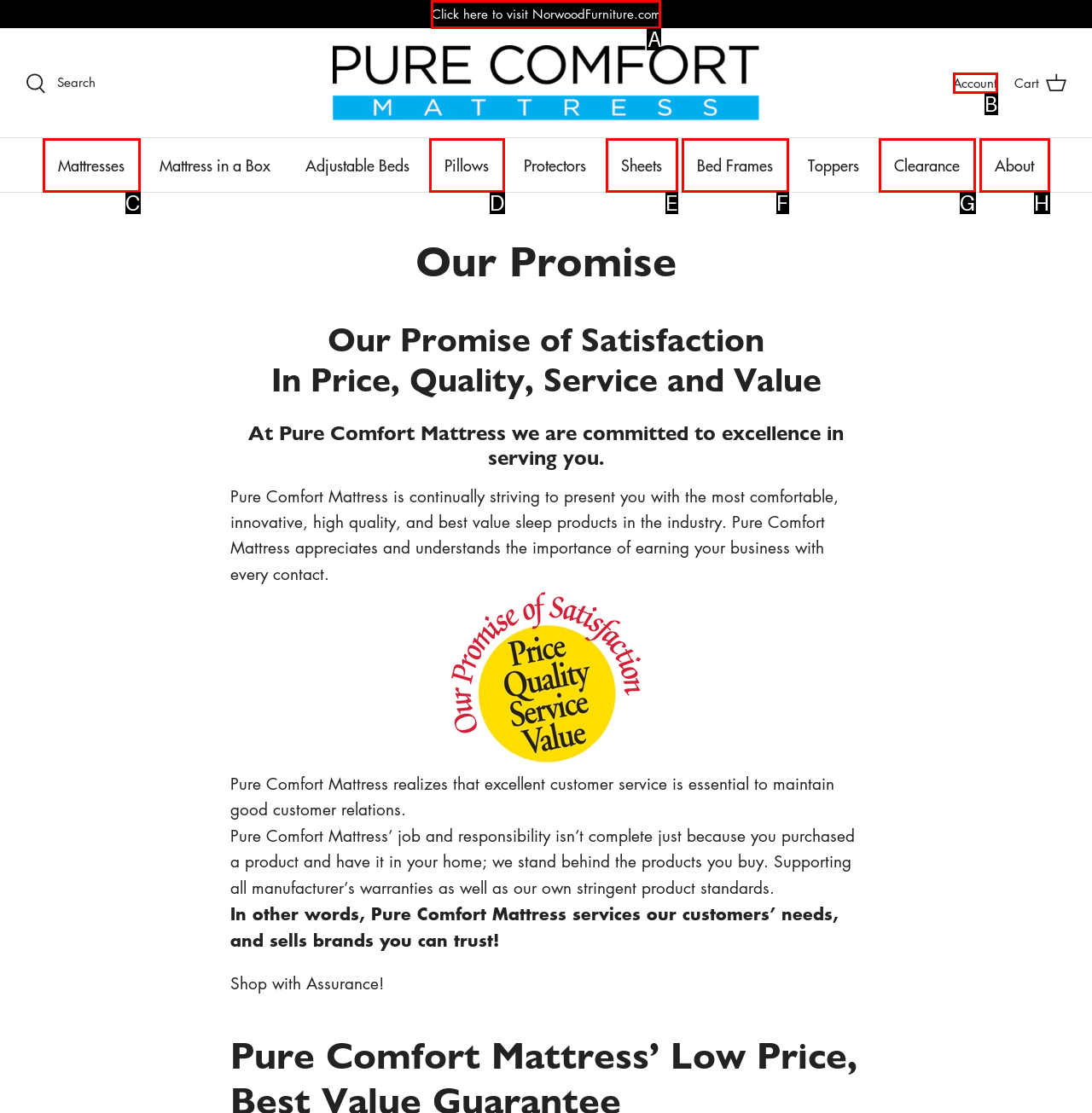Determine which option fits the element description: July 22, 2012October 1, 2013
Answer with the option’s letter directly.

None